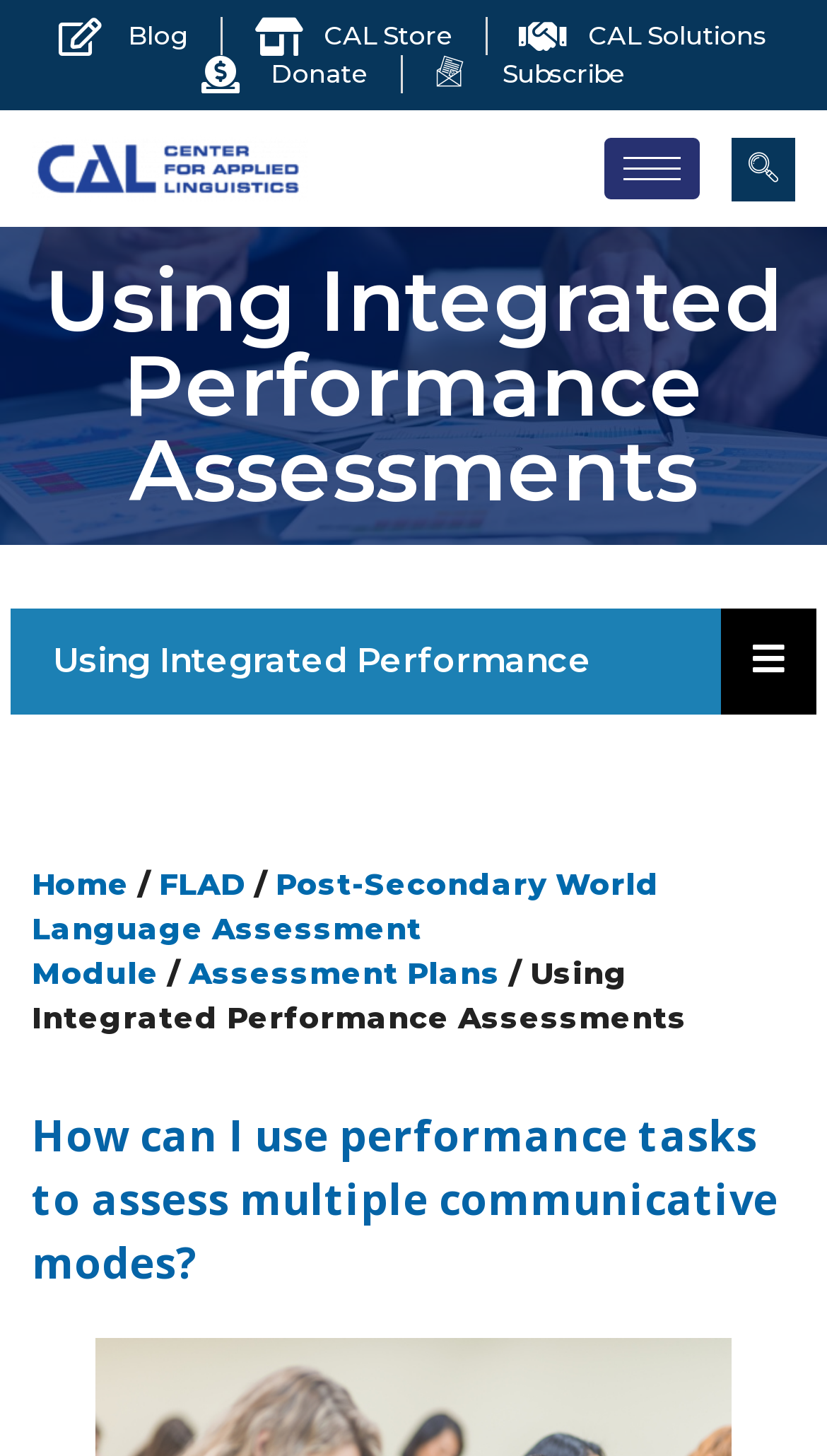Pinpoint the bounding box coordinates of the clickable area necessary to execute the following instruction: "Click the 'Donate' link". The coordinates should be given as four float numbers between 0 and 1, namely [left, top, right, bottom].

[0.244, 0.038, 0.445, 0.064]